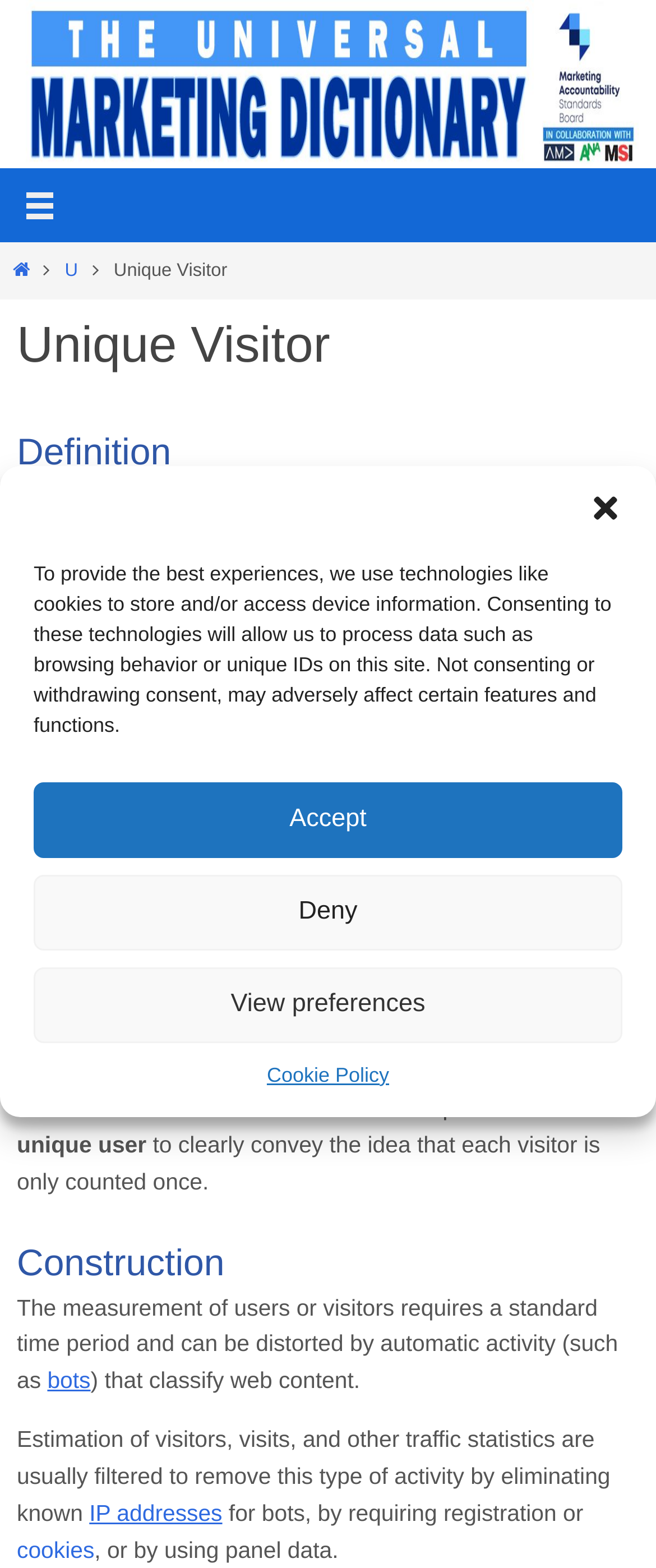Extract the bounding box coordinates of the UI element described: "cookies". Provide the coordinates in the format [left, top, right, bottom] with values ranging from 0 to 1.

[0.026, 0.98, 0.144, 0.996]